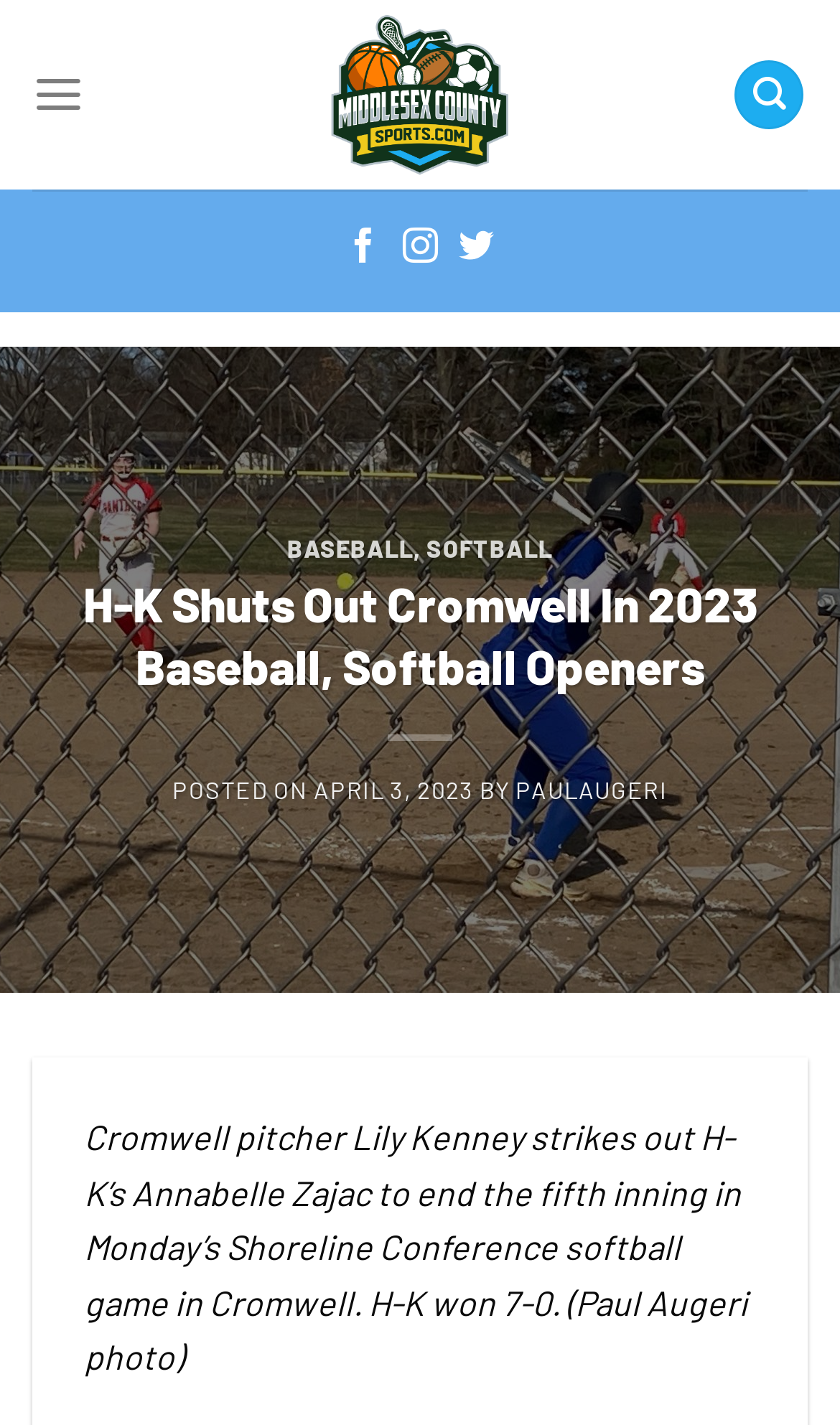What is the name of the sports conference mentioned?
Please provide a single word or phrase as your answer based on the image.

Shoreline Conference